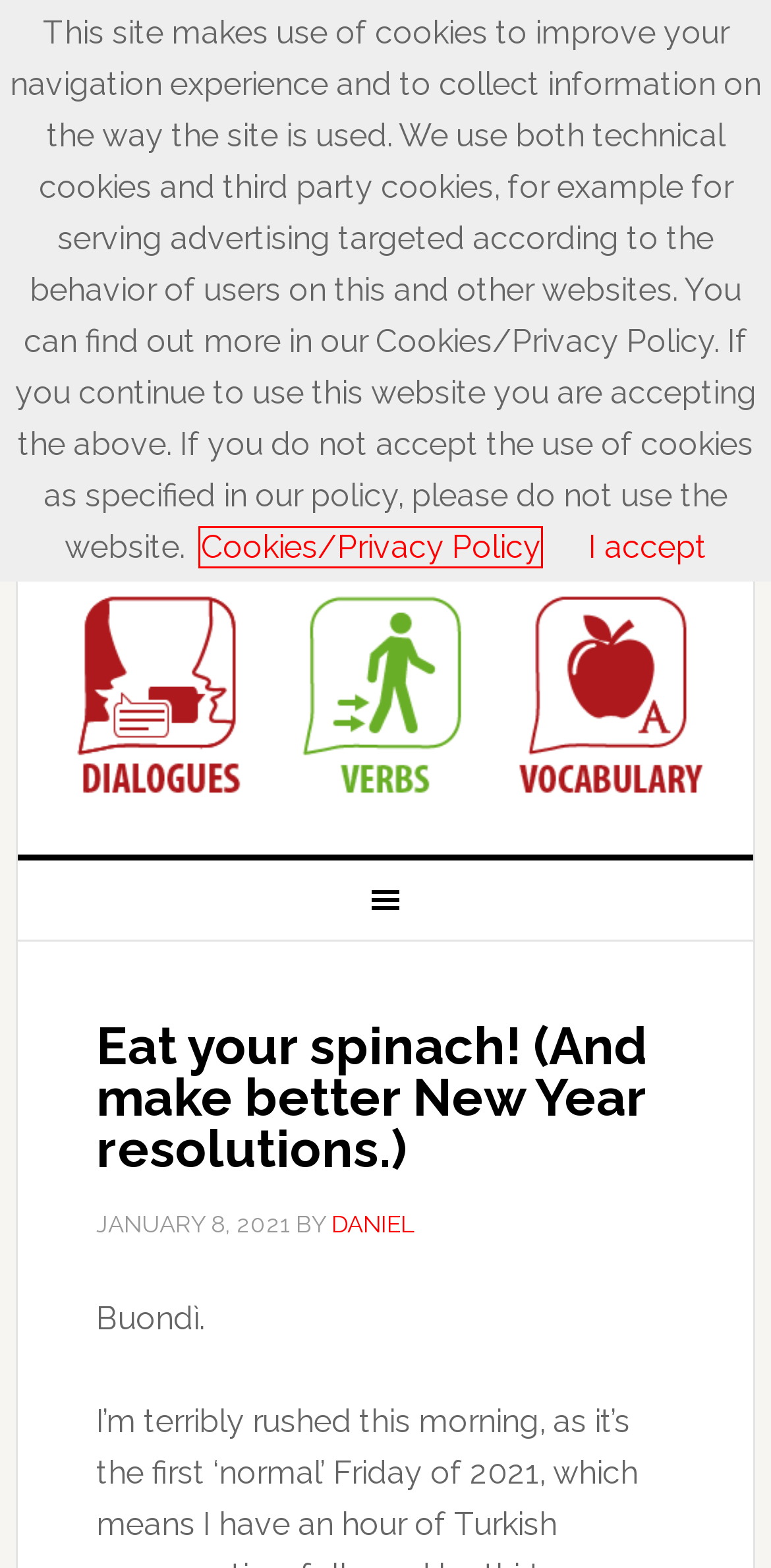Please examine the screenshot provided, which contains a red bounding box around a UI element. Select the webpage description that most accurately describes the new page displayed after clicking the highlighted element. Here are the candidates:
A. Cookie Policy and Privacy Notification
B. Articles
C. Ebooks for Learners of Italian, Spanish, French and German!
D. OnlineItalianClub.com Sitemap: Learn Italian Free Online!”
E. Learn Italian with exercises, easy readers and online lessons
F. Learn Italian online with six levels of free Italian exercises
G. Daniel
H. EasyItalianNews.com - Read and listen to easy Italian!

A